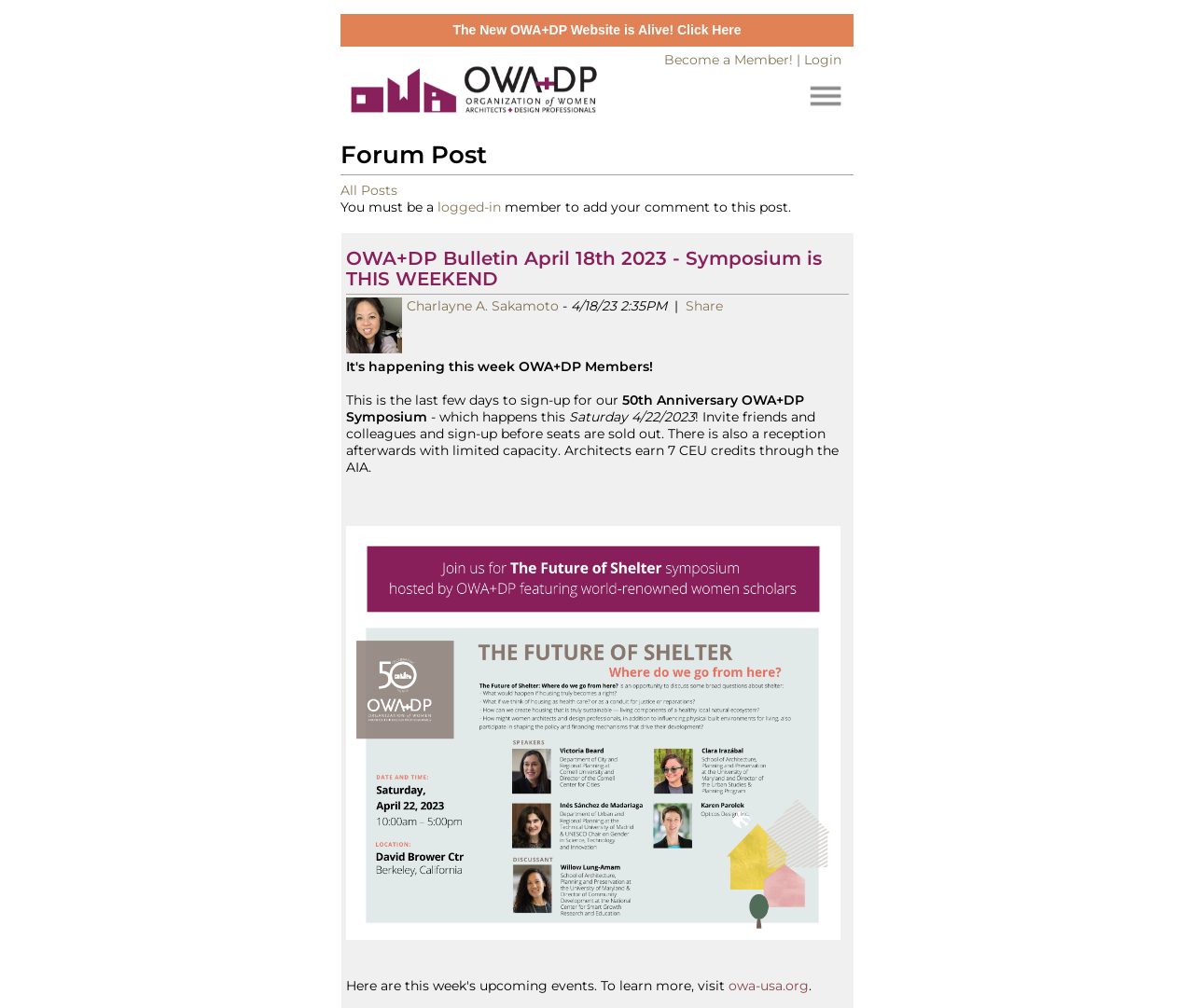Please provide the bounding box coordinates for the element that needs to be clicked to perform the instruction: "View all posts". The coordinates must consist of four float numbers between 0 and 1, formatted as [left, top, right, bottom].

[0.285, 0.18, 0.333, 0.197]